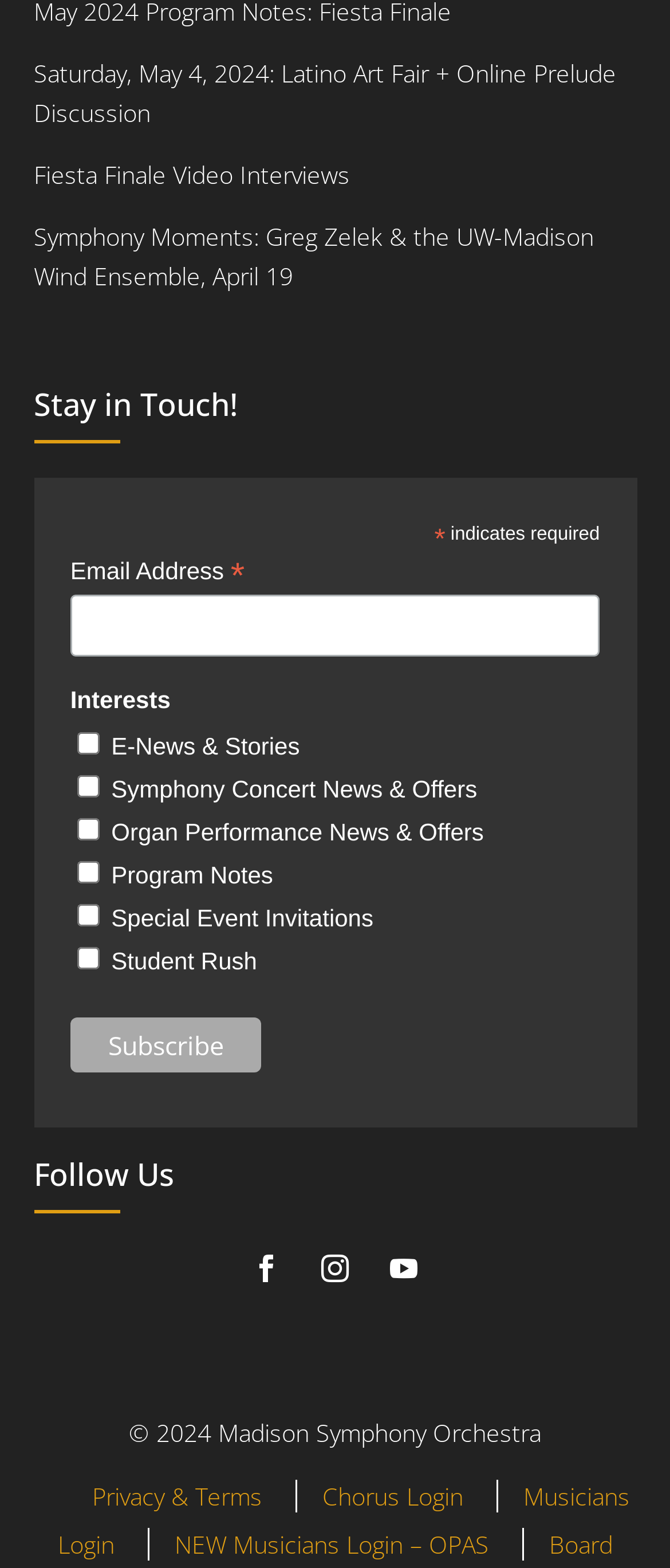Can you give a detailed response to the following question using the information from the image? What is the function of the checkboxes?

The checkboxes are located below the 'Interests' label and have options such as 'E-News & Stories', 'Symphony Concert News & Offers', etc. This suggests that the checkboxes are used to select the types of newsletters or updates that the user is interested in receiving.